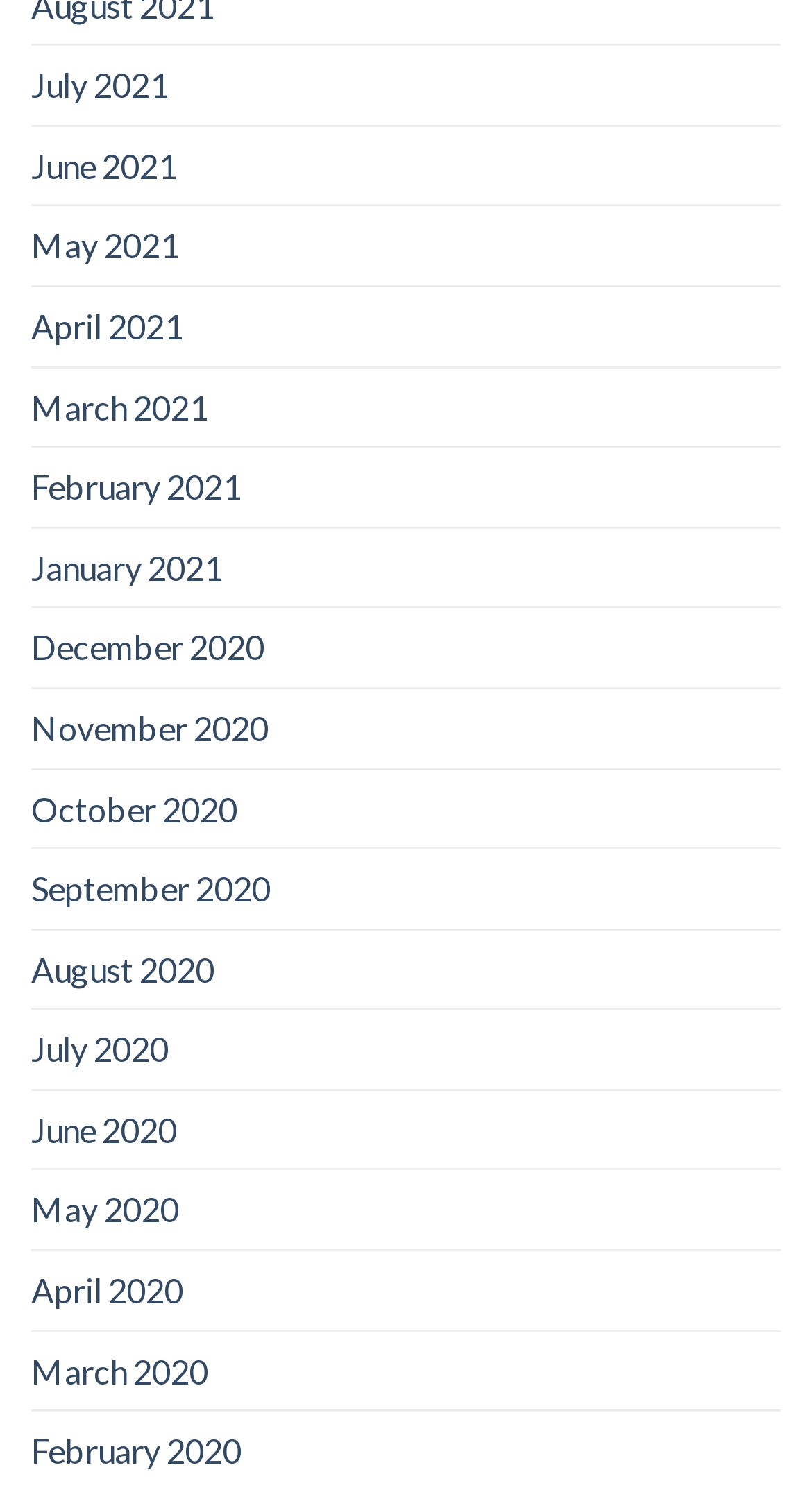Determine the bounding box coordinates of the clickable region to follow the instruction: "view July 2021".

[0.038, 0.031, 0.208, 0.084]